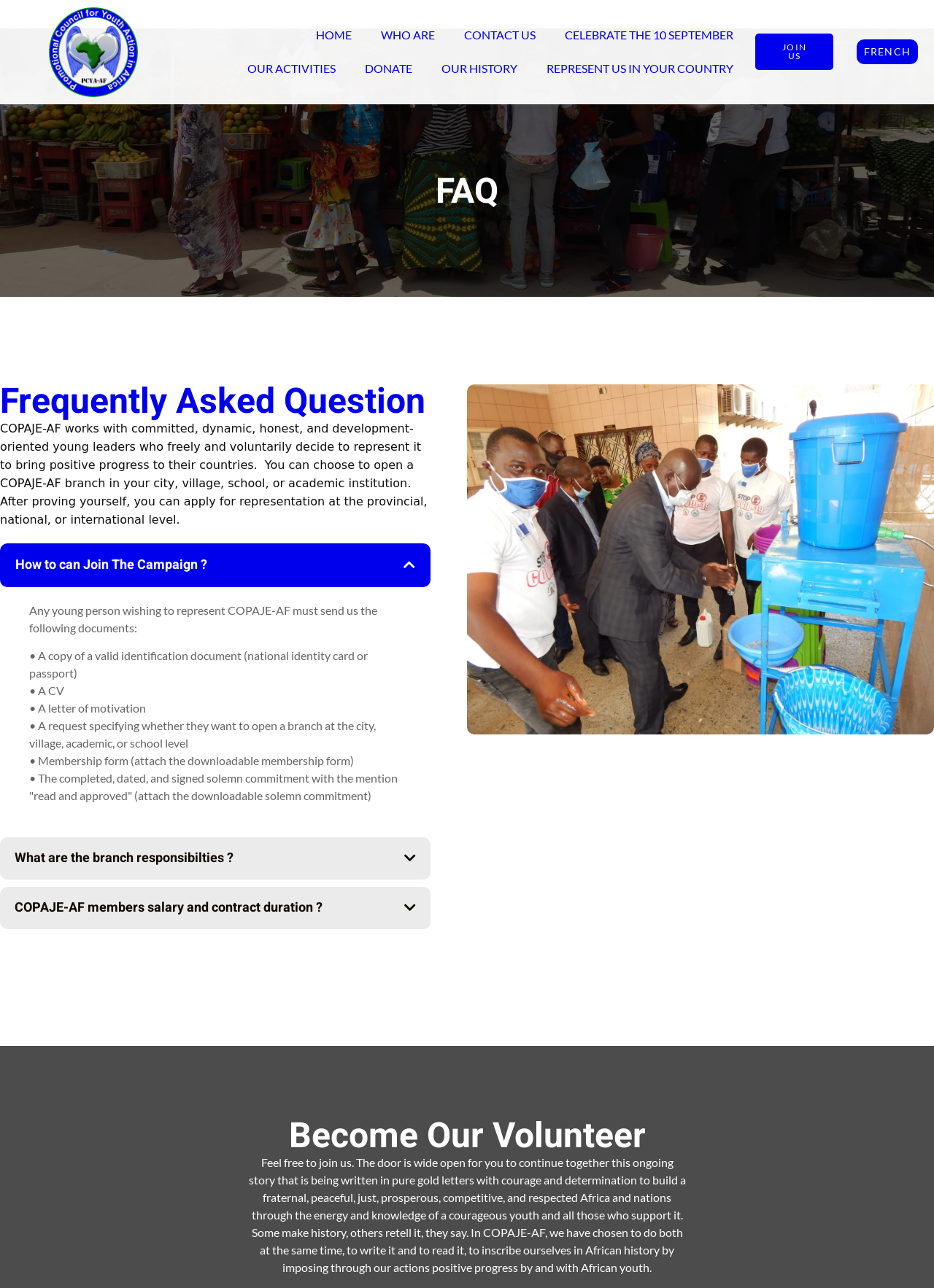Construct a thorough caption encompassing all aspects of the webpage.

The webpage is about Copajeaf, an organization that works with young leaders to bring positive progress to their countries. At the top of the page, there is a navigation menu with links to different sections, including "HOME", "WHO ARE", "CONTACT US", "CELEBRATE THE 10 SEPTEMBER", "OUR ACTIVITIES", "DONATE", "OUR HISTORY", and "REPRESENT US IN YOUR COUNTRY". 

Below the navigation menu, there is a heading "FAQ" and a subheading "Frequently Asked Question". The page then provides answers to several questions related to joining Copajeaf. The first question is "How to can Join The Campaign?" and the answer explains that one can choose to open a Copajeaf branch in their city, village, school, or academic institution. 

The page then lists the required documents to represent Copajeaf, including a valid identification document, a CV, a letter of motivation, and a membership form. There are also links to expand and read more about "What are the branch responsibilities?" and "COPAJE-AF members salary and contract duration?".

Further down the page, there is a heading "Become Our Volunteer" and a paragraph encouraging readers to join Copajeaf and be part of building a better Africa and nations through the energy and knowledge of courageous youth.